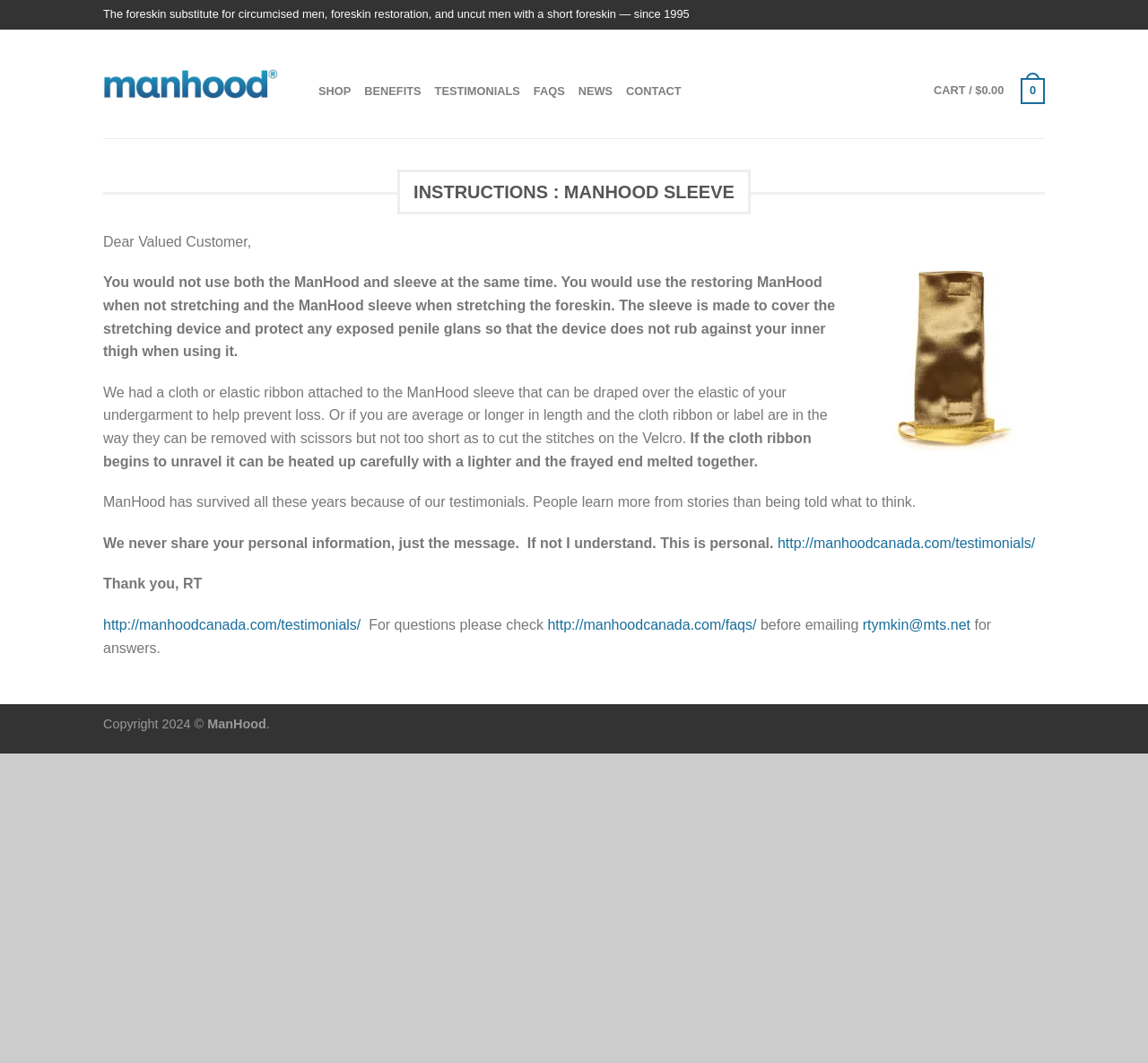What is the copyright year of the website?
Using the visual information, reply with a single word or short phrase.

2024